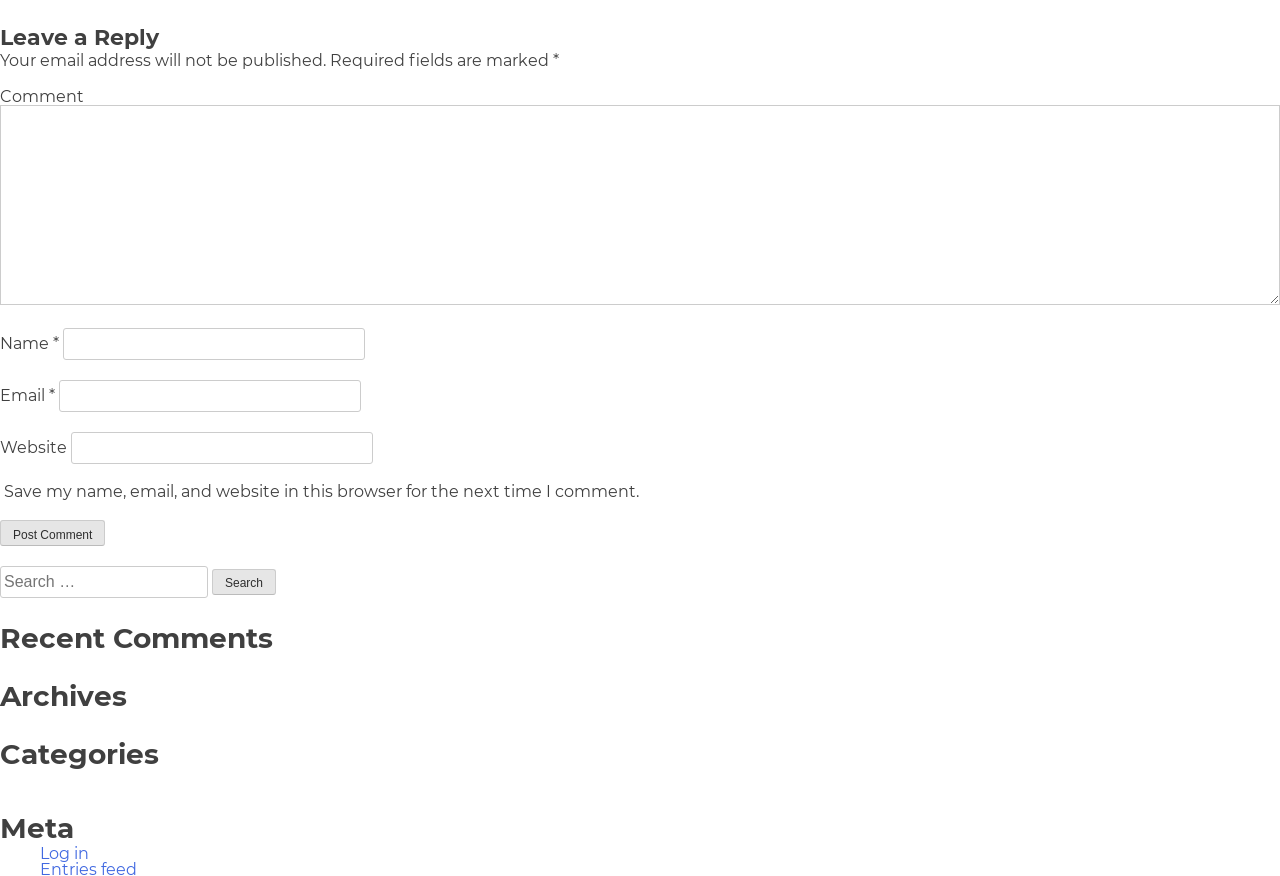Locate the bounding box coordinates of the element that should be clicked to fulfill the instruction: "Search for something".

[0.0, 0.647, 0.162, 0.683]